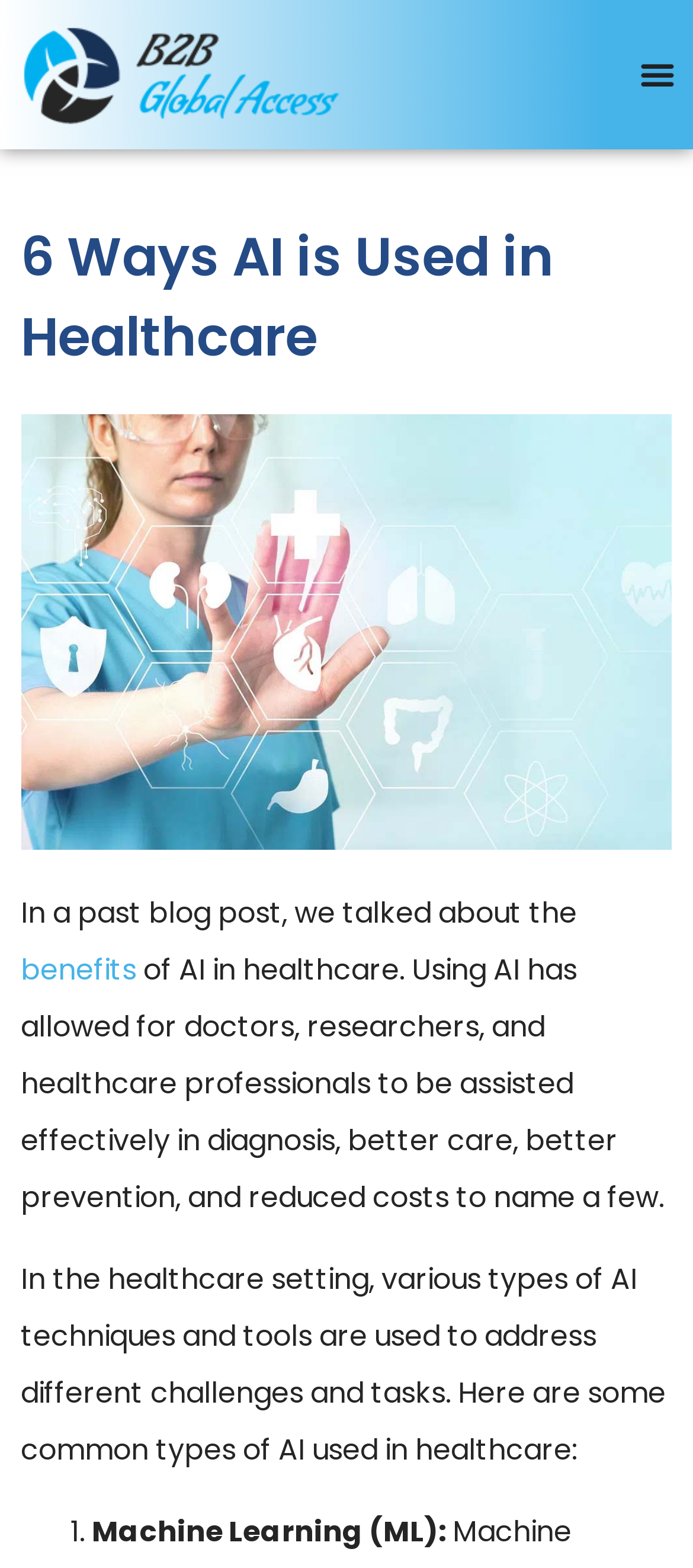Give a concise answer of one word or phrase to the question: 
Is the menu expanded?

No